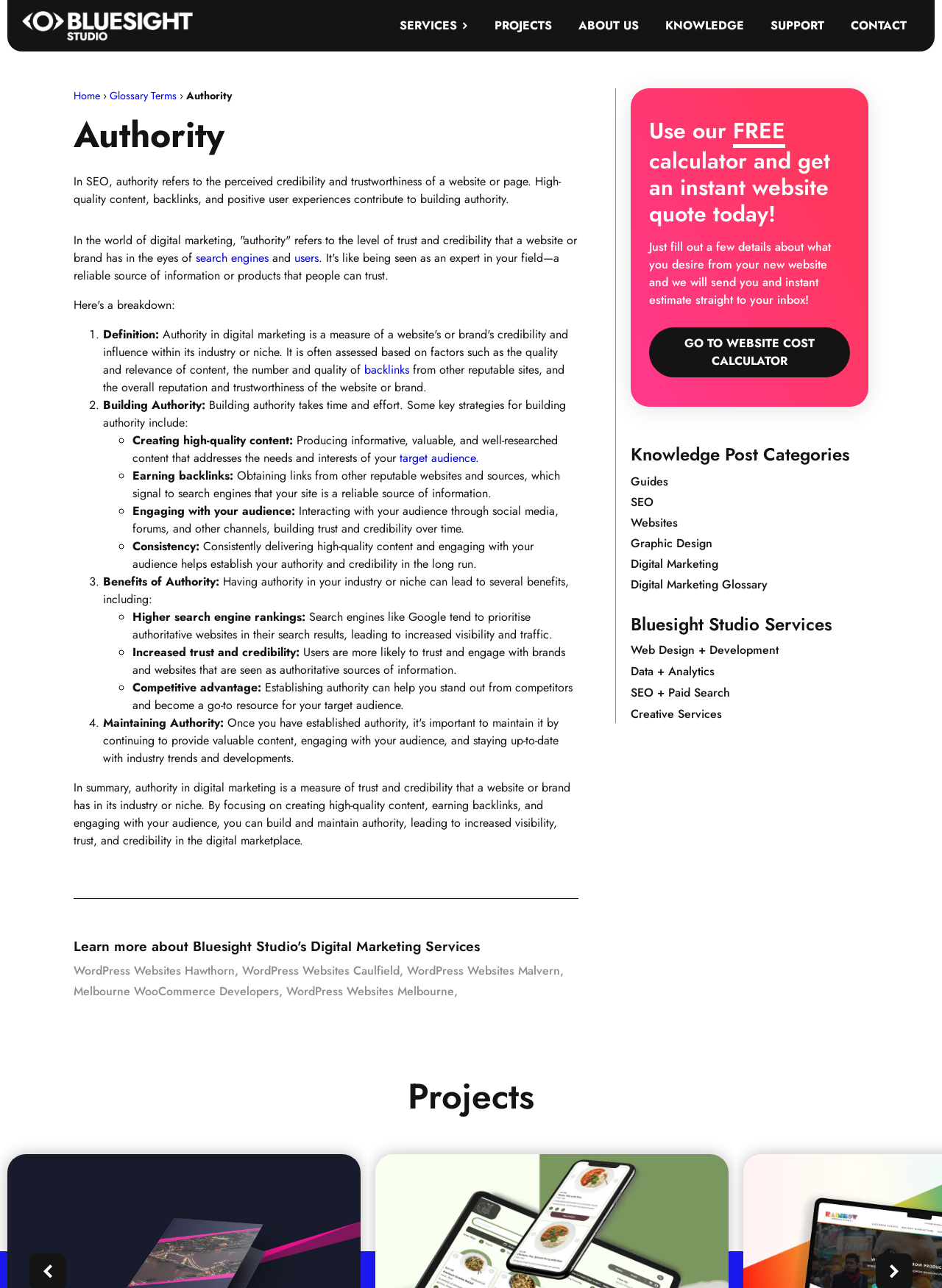Identify the bounding box coordinates for the region to click in order to carry out this instruction: "Click the 'GO TO WEBSITE COST CALCULATOR' button". Provide the coordinates using four float numbers between 0 and 1, formatted as [left, top, right, bottom].

[0.689, 0.254, 0.902, 0.293]